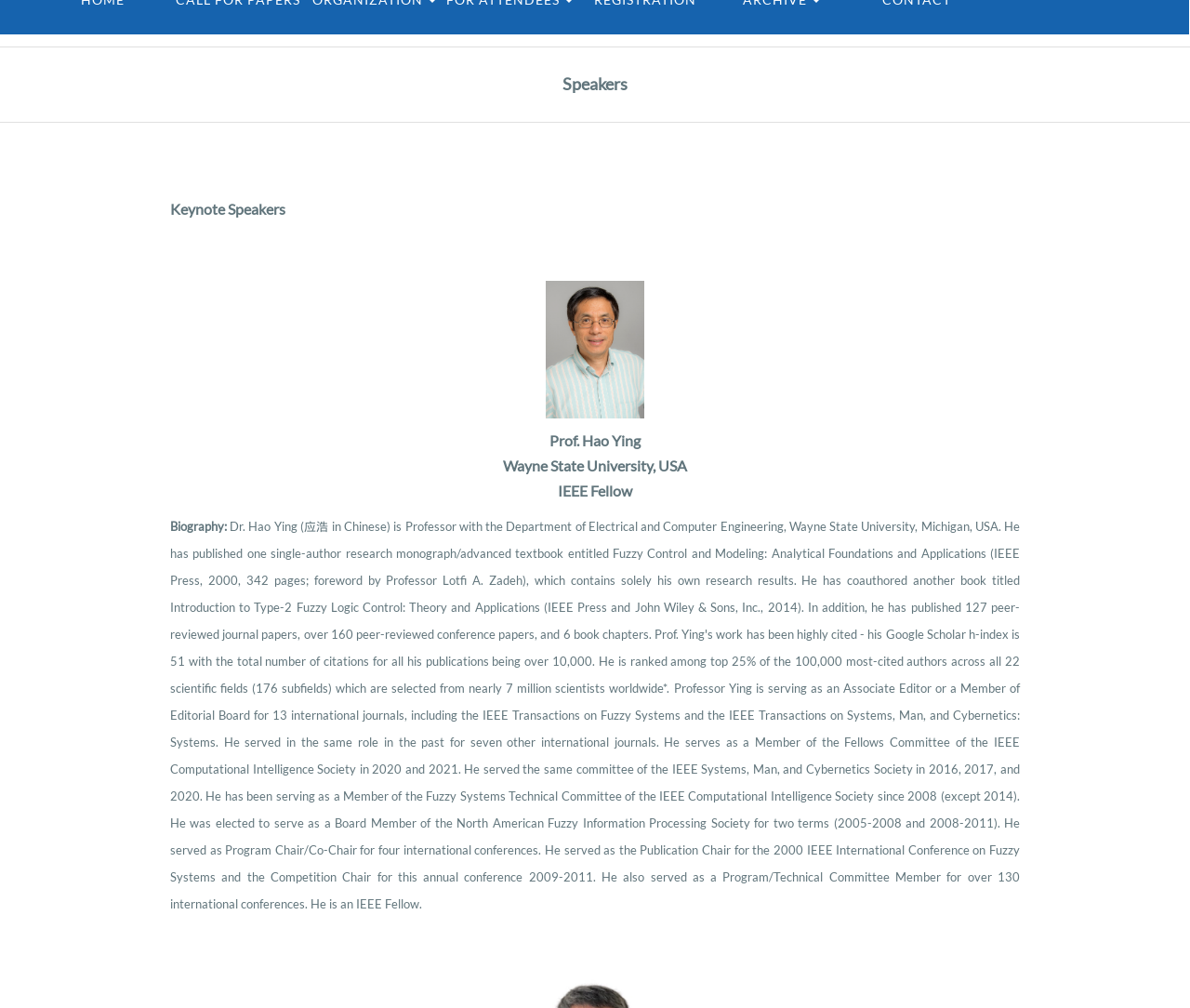Using the format (top-left x, top-left y, bottom-right x, bottom-right y), and given the element description, identify the bounding box coordinates within the screenshot: GIPS 2022

[0.603, 0.034, 0.681, 0.071]